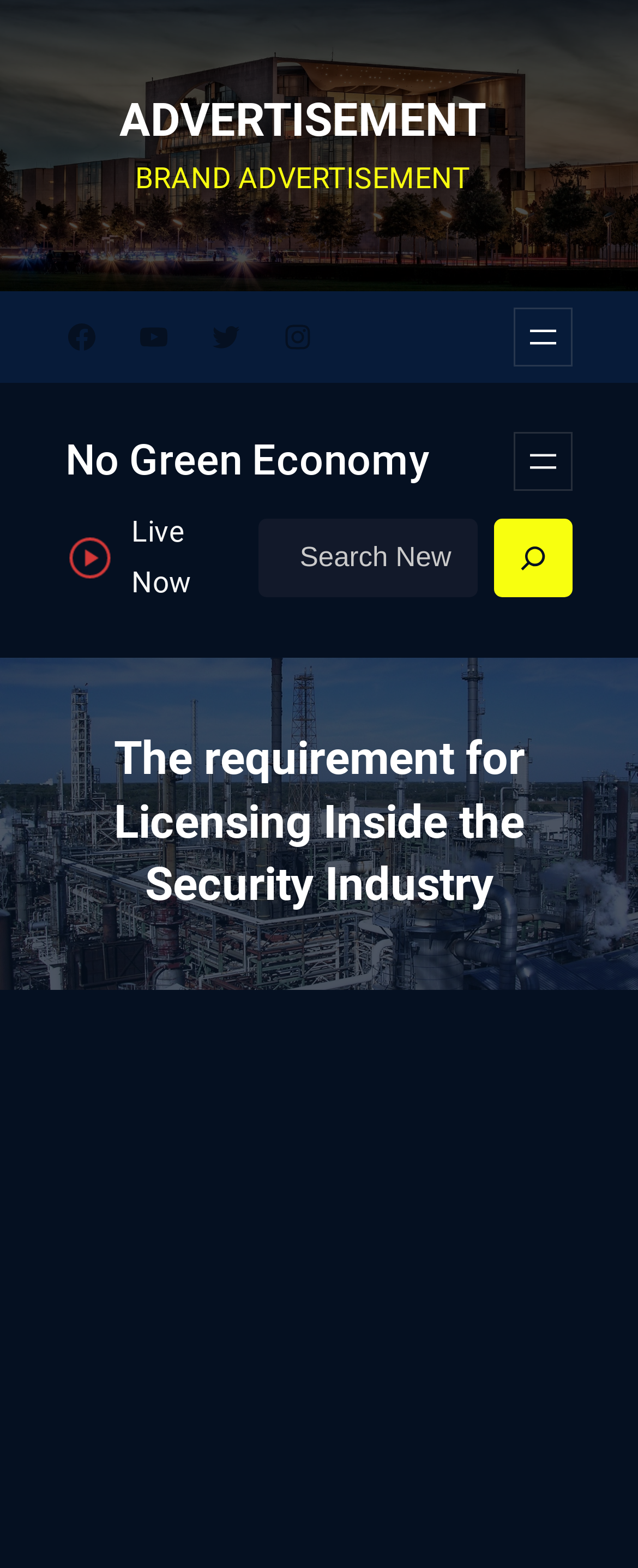What is the purpose of the button with the text 'Open menu'?
Using the screenshot, give a one-word or short phrase answer.

To open a menu